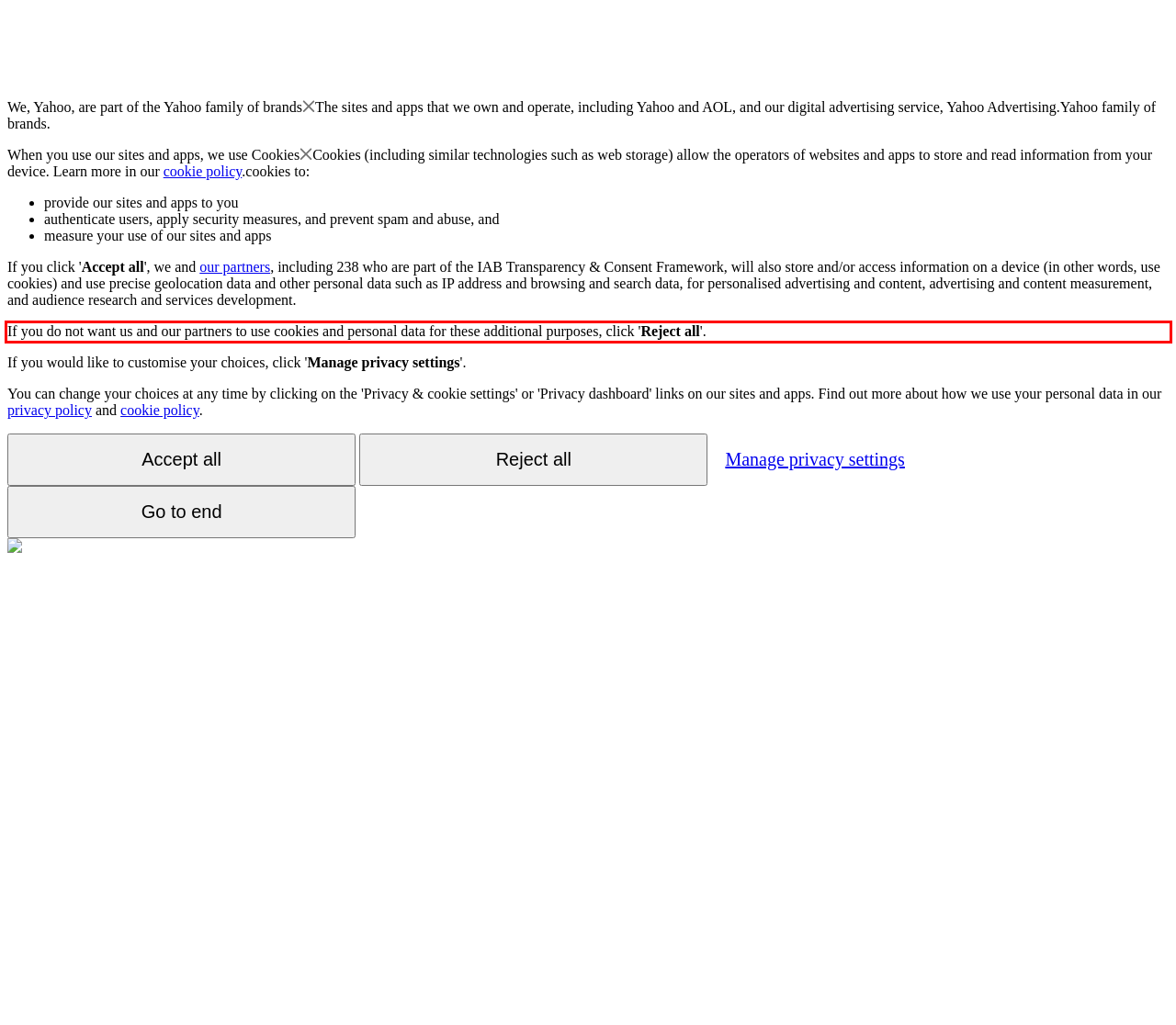You are provided with a screenshot of a webpage containing a red bounding box. Please extract the text enclosed by this red bounding box.

If you do not want us and our partners to use cookies and personal data for these additional purposes, click 'Reject all'.